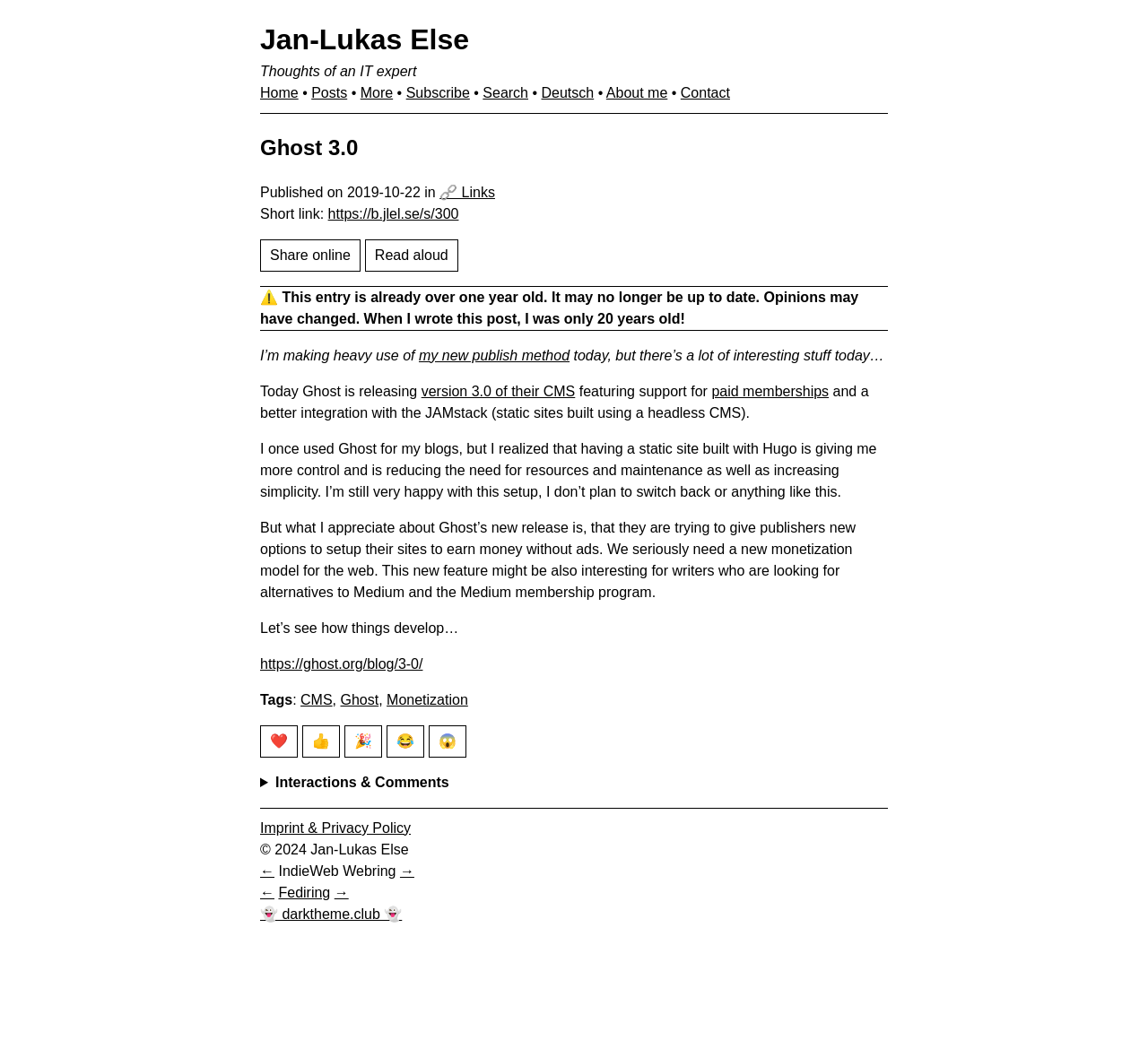What is the topic of the article?
From the image, respond using a single word or phrase.

Ghost 3.0